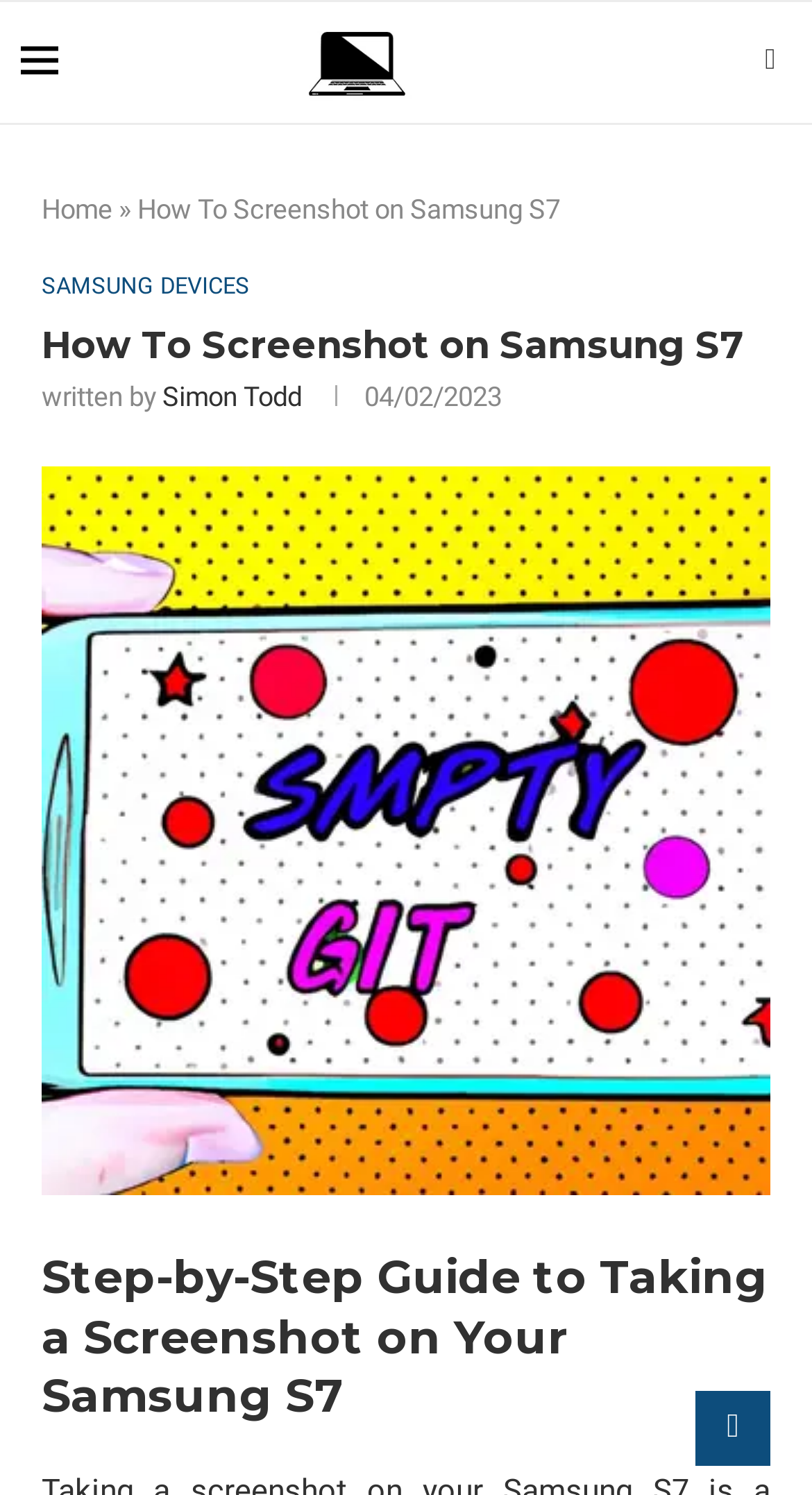Provide a short answer to the following question with just one word or phrase: Who wrote this article?

Simon Todd